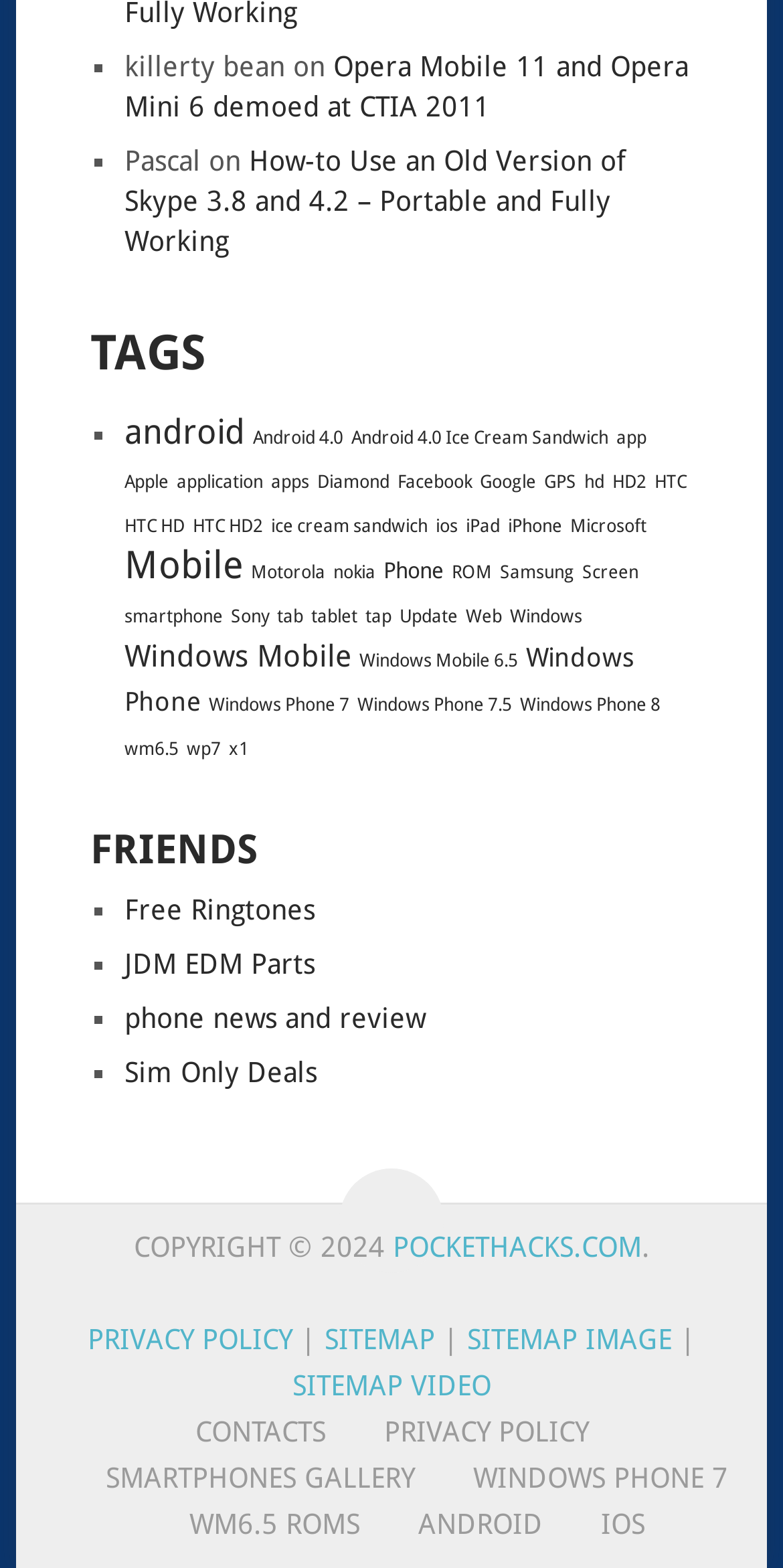Provide the bounding box coordinates in the format (top-left x, top-left y, bottom-right x, bottom-right y). All values are floating point numbers between 0 and 1. Determine the bounding box coordinate of the UI element described as: phone news and review

[0.159, 0.639, 0.544, 0.66]